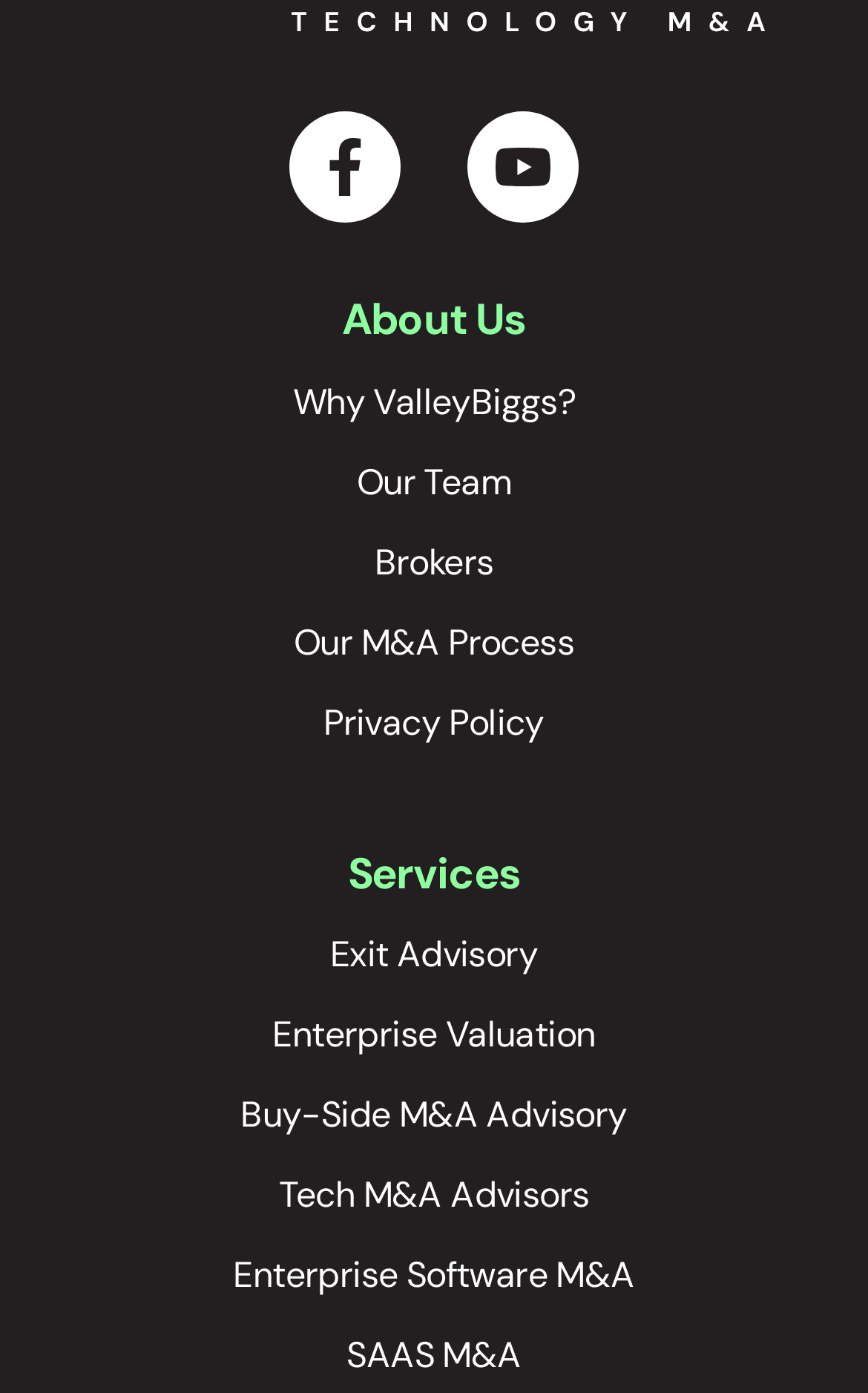Specify the bounding box coordinates of the element's area that should be clicked to execute the given instruction: "Contact us". The coordinates should be four float numbers between 0 and 1, i.e., [left, top, right, bottom].

None